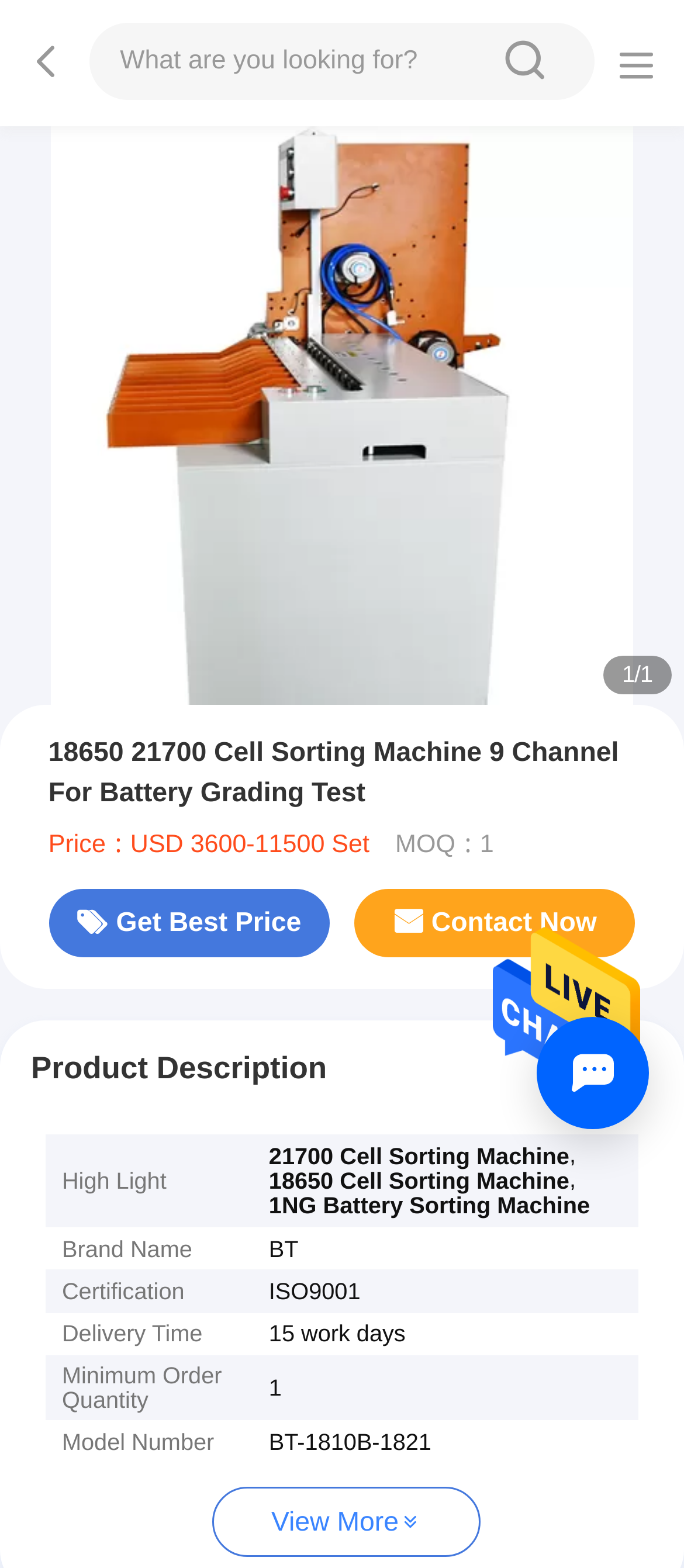Extract the main heading from the webpage content.

18650 21700 Cell Sorting Machine 9 Channel For Battery Grading Test